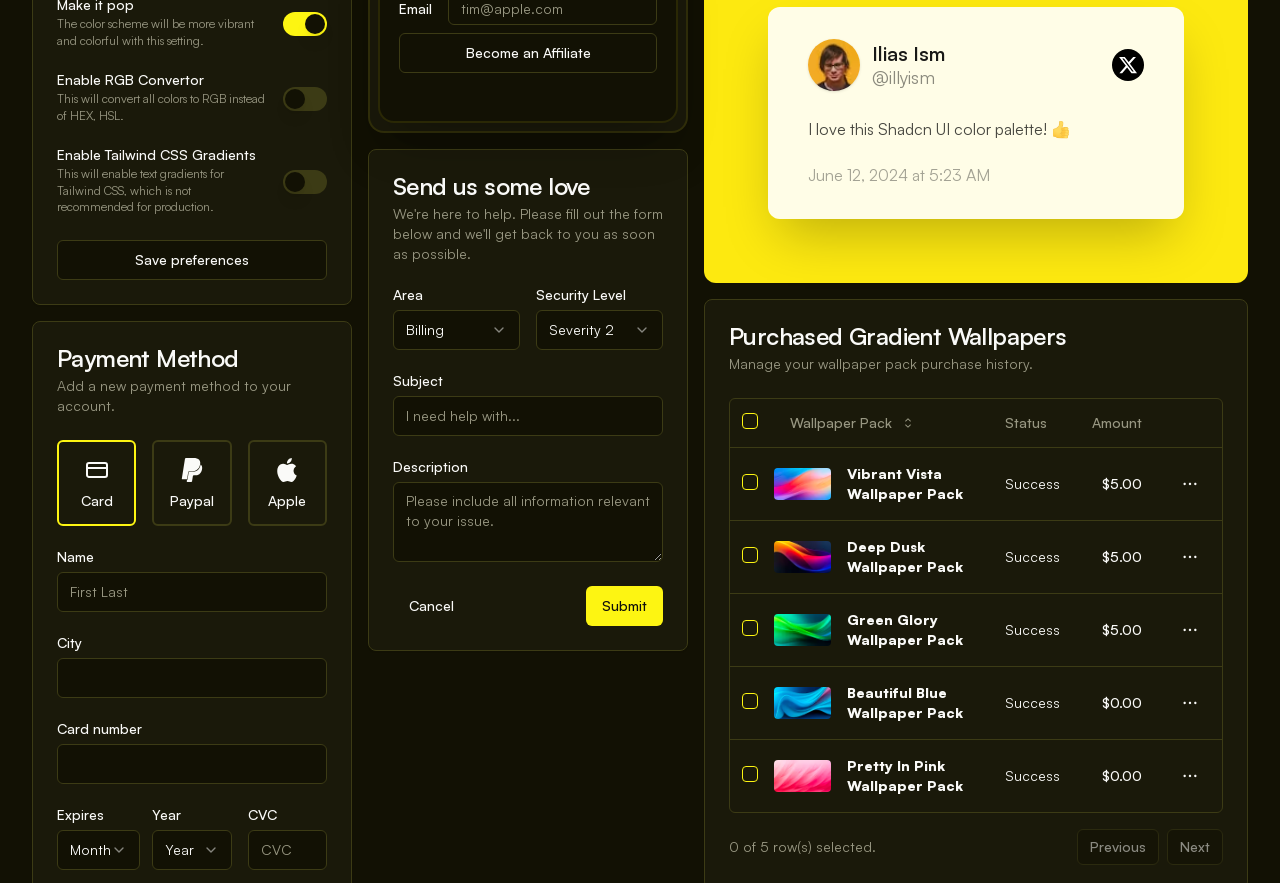Please use the details from the image to answer the following question comprehensively:
What is the purpose of the table?

The table is located at the bottom of the webpage, and it is used to manage the user's wallpaper pack purchase history. The table has columns for selecting, wallpaper pack, status, amount, and an option to open a menu. The user can use this table to view and manage their previous purchases.